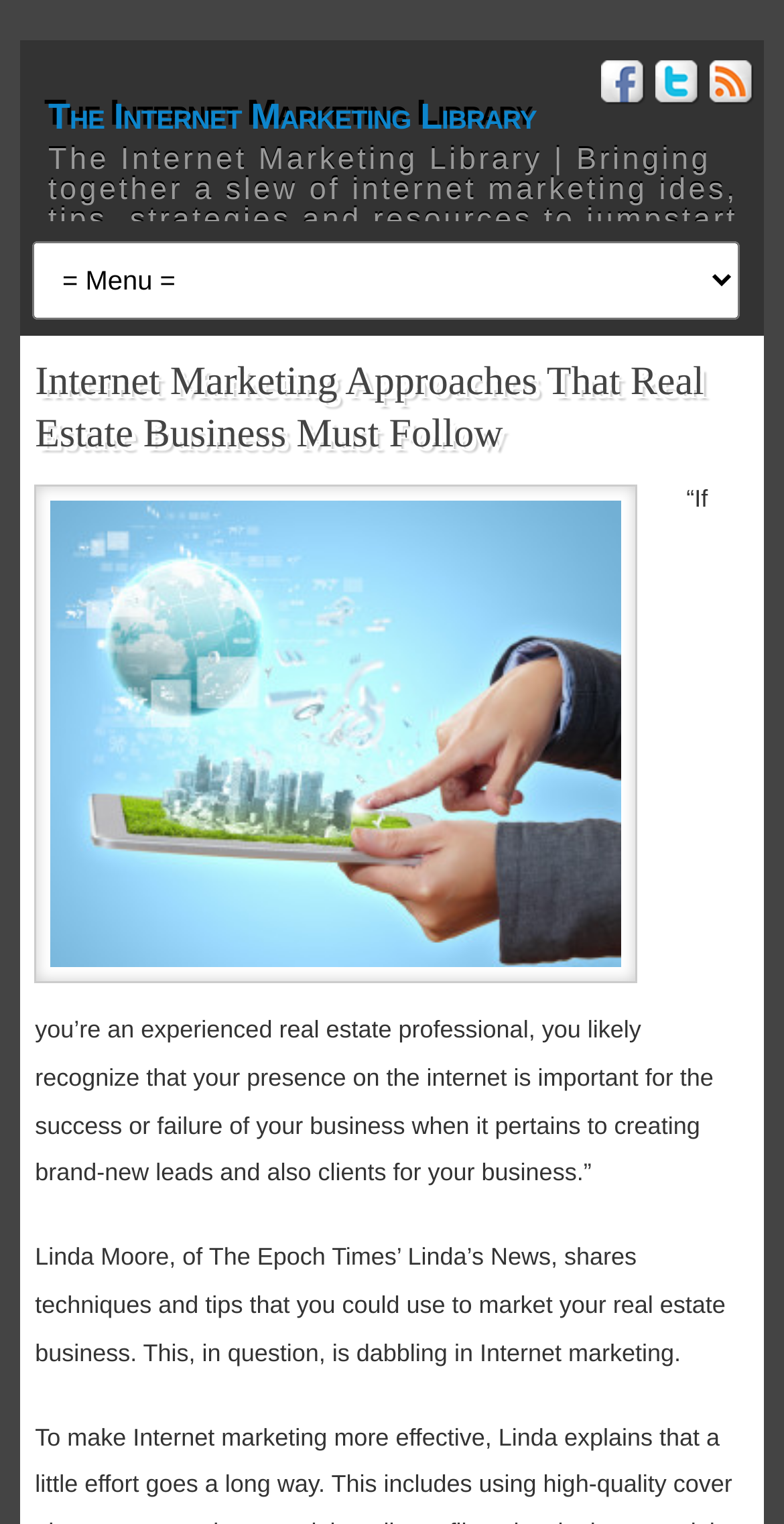Please determine the bounding box coordinates, formatted as (top-left x, top-left y, bottom-right x, bottom-right y), with all values as floating point numbers between 0 and 1. Identify the bounding box of the region described as: title="Facebook"

[0.754, 0.04, 0.823, 0.075]